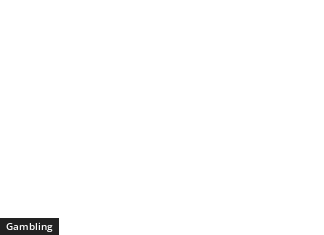Offer an in-depth description of the image shown.

The image features a link with the text "Gambling," positioned prominently within the context of a legal article discussing mobile gambling app compliance in the United States. This interactive element invites viewers to explore further, likely leading to more detailed information on the legal aspects and regulations surrounding gambling apps. The layout suggests a focus on navigating complex legal frameworks, making it a relevant visual cue for readers interested in the intersection of technology and law.